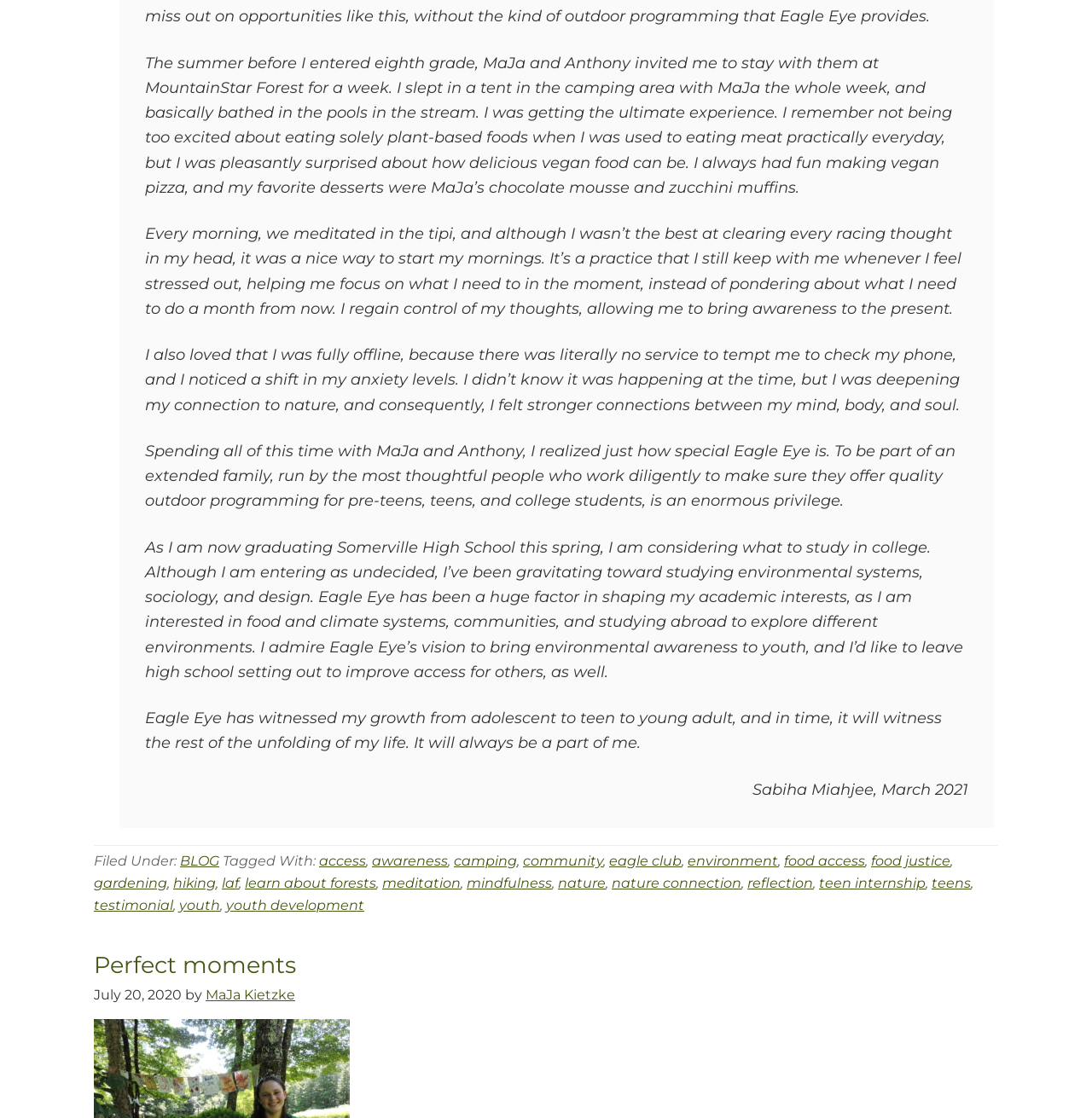Using the provided element description: "learn about forests", determine the bounding box coordinates of the corresponding UI element in the screenshot.

[0.224, 0.782, 0.345, 0.797]